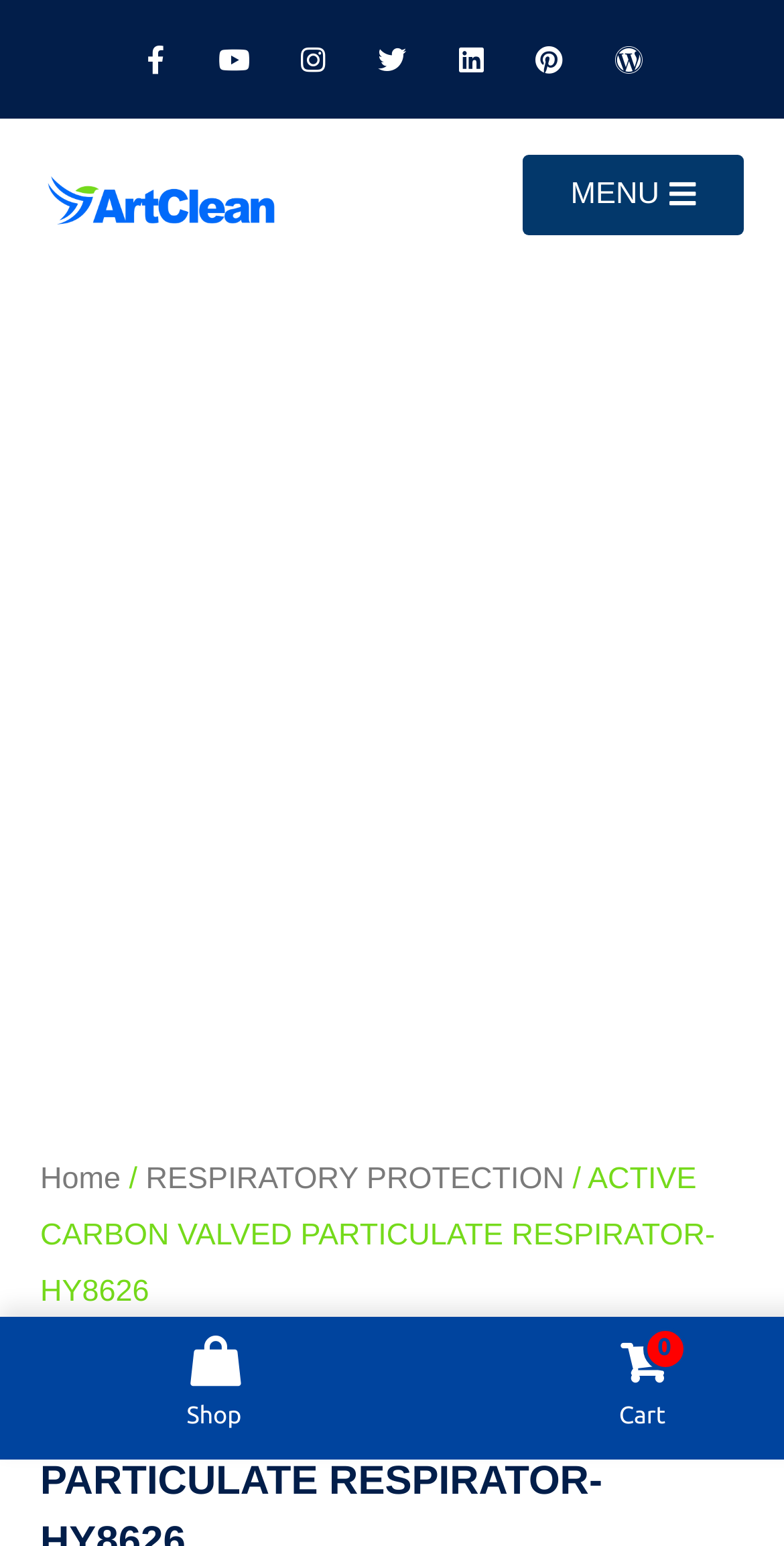Please look at the image and answer the question with a detailed explanation: What is the navigation option next to 'Home'?

I looked at the links next to 'Home' and found that the next option is 'RESPIRATORY PROTECTION'.